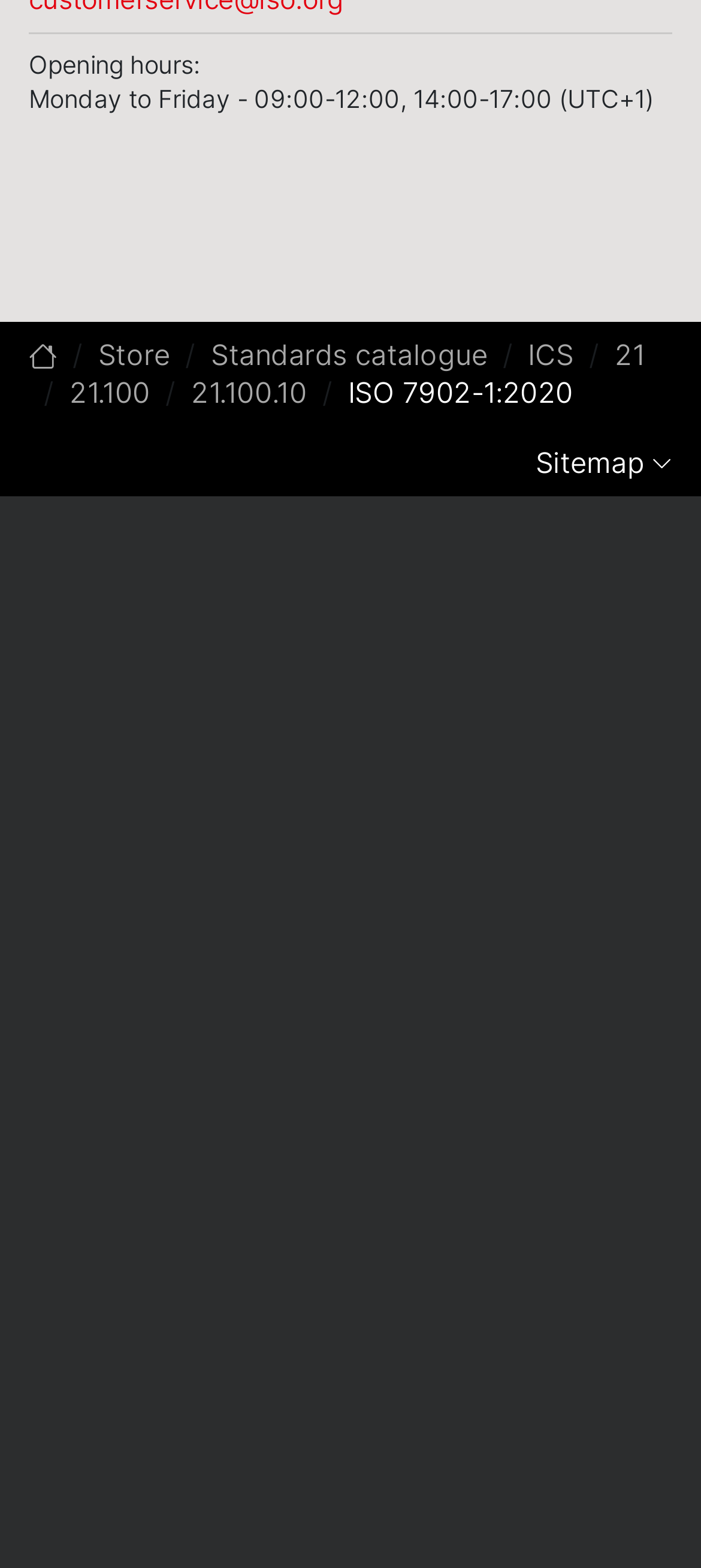Identify the bounding box coordinates of the clickable region to carry out the given instruction: "Subscribe to email updates".

[0.557, 0.8, 0.882, 0.847]